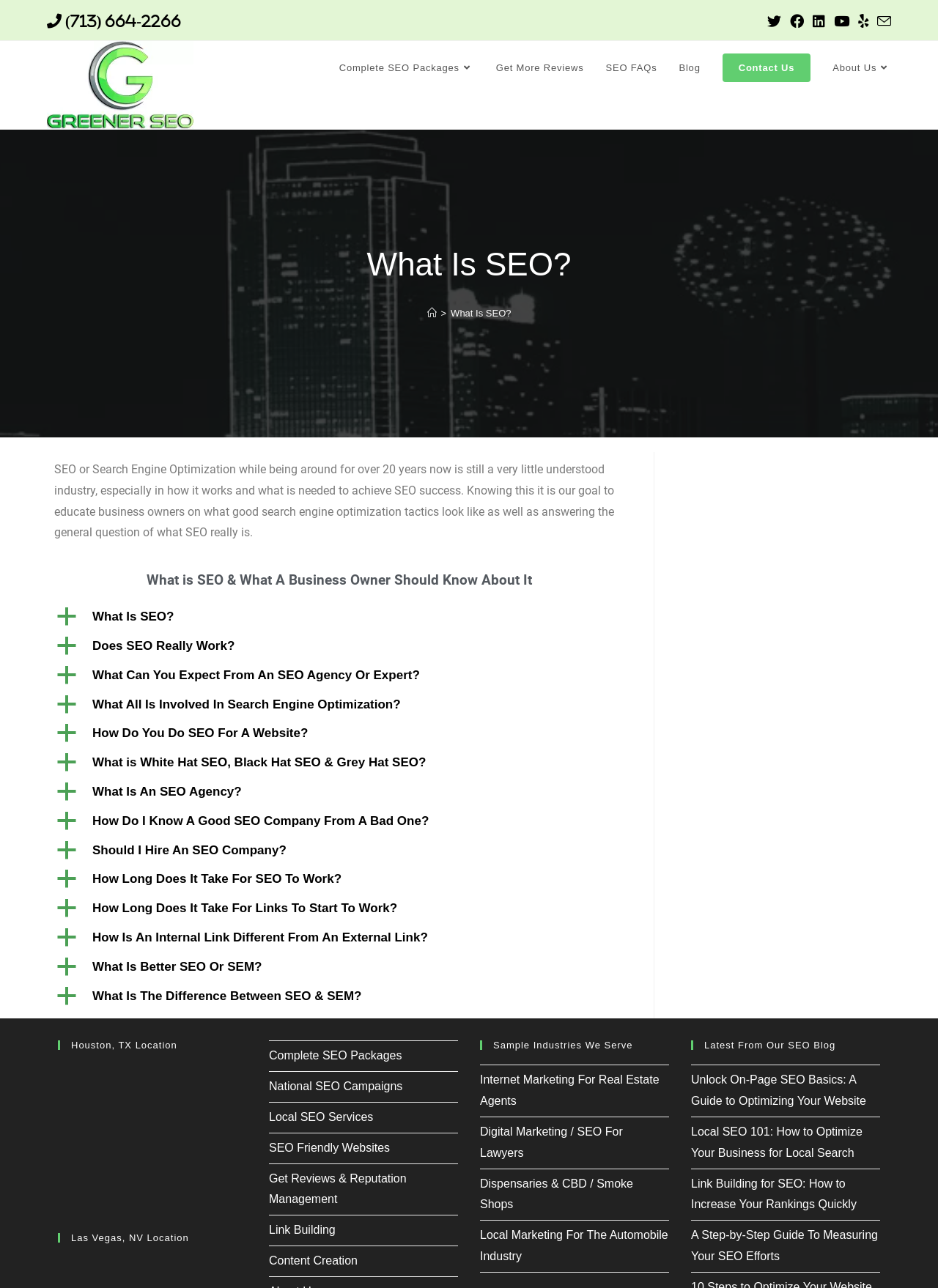Please locate the clickable area by providing the bounding box coordinates to follow this instruction: "Learn about 'How Do I Know A Good SEO Company From A Bad One?'".

[0.098, 0.631, 0.457, 0.644]